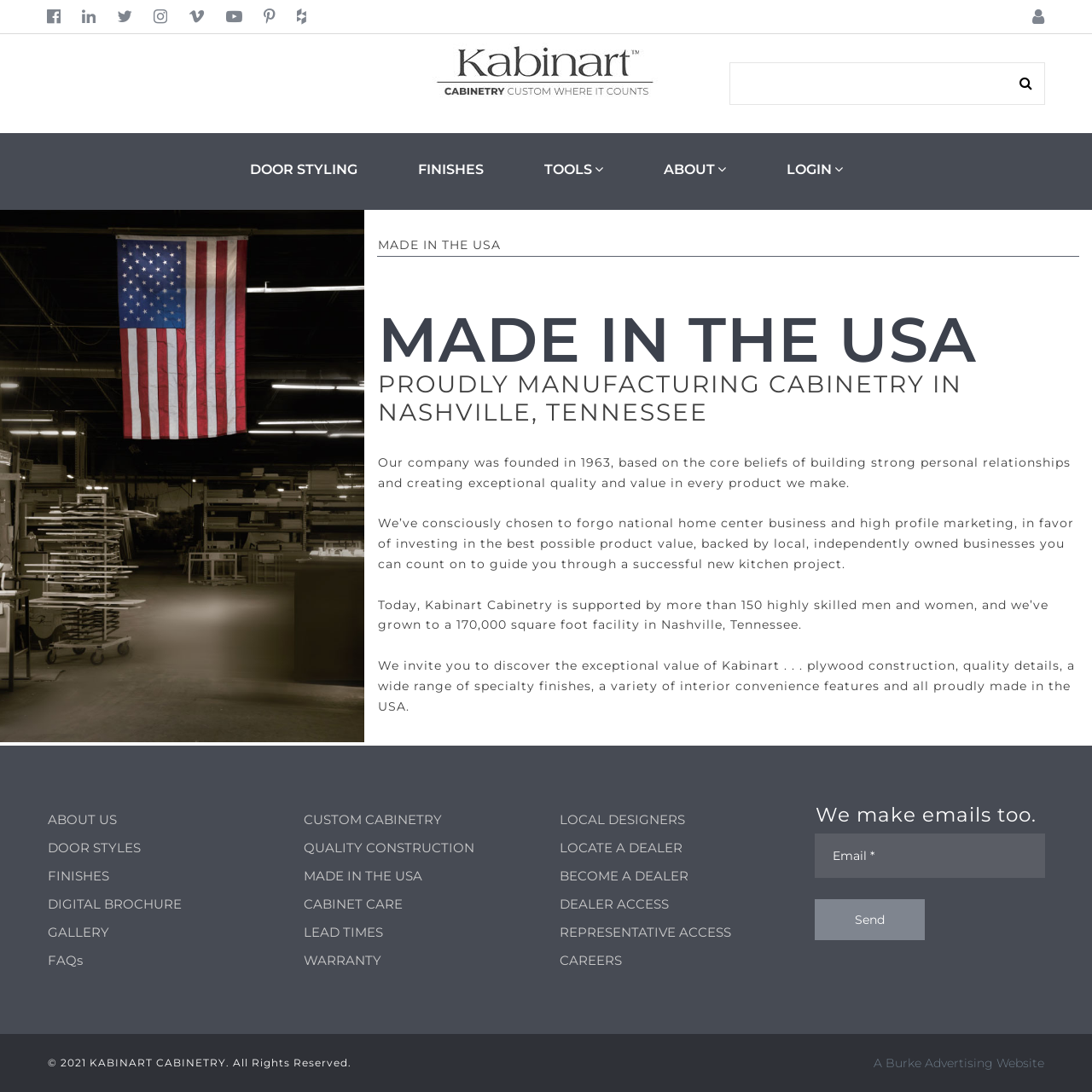Please determine the headline of the webpage and provide its content.

PROUDLY MANUFACTURING CABINETRY IN NASHVILLE, TENNESSEE